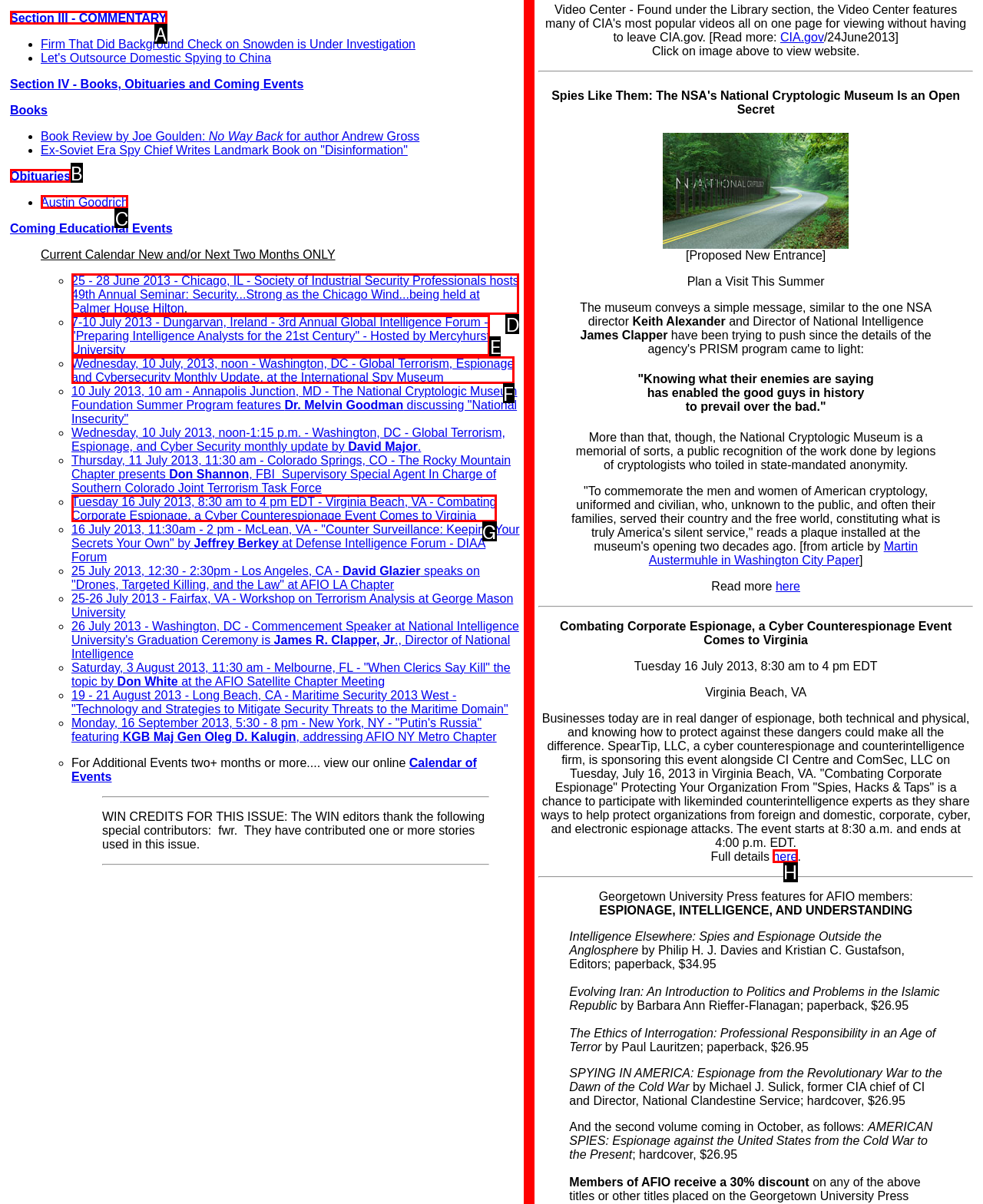Find the HTML element that matches the description provided: Section III - COMMENTARY
Answer using the corresponding option letter.

A